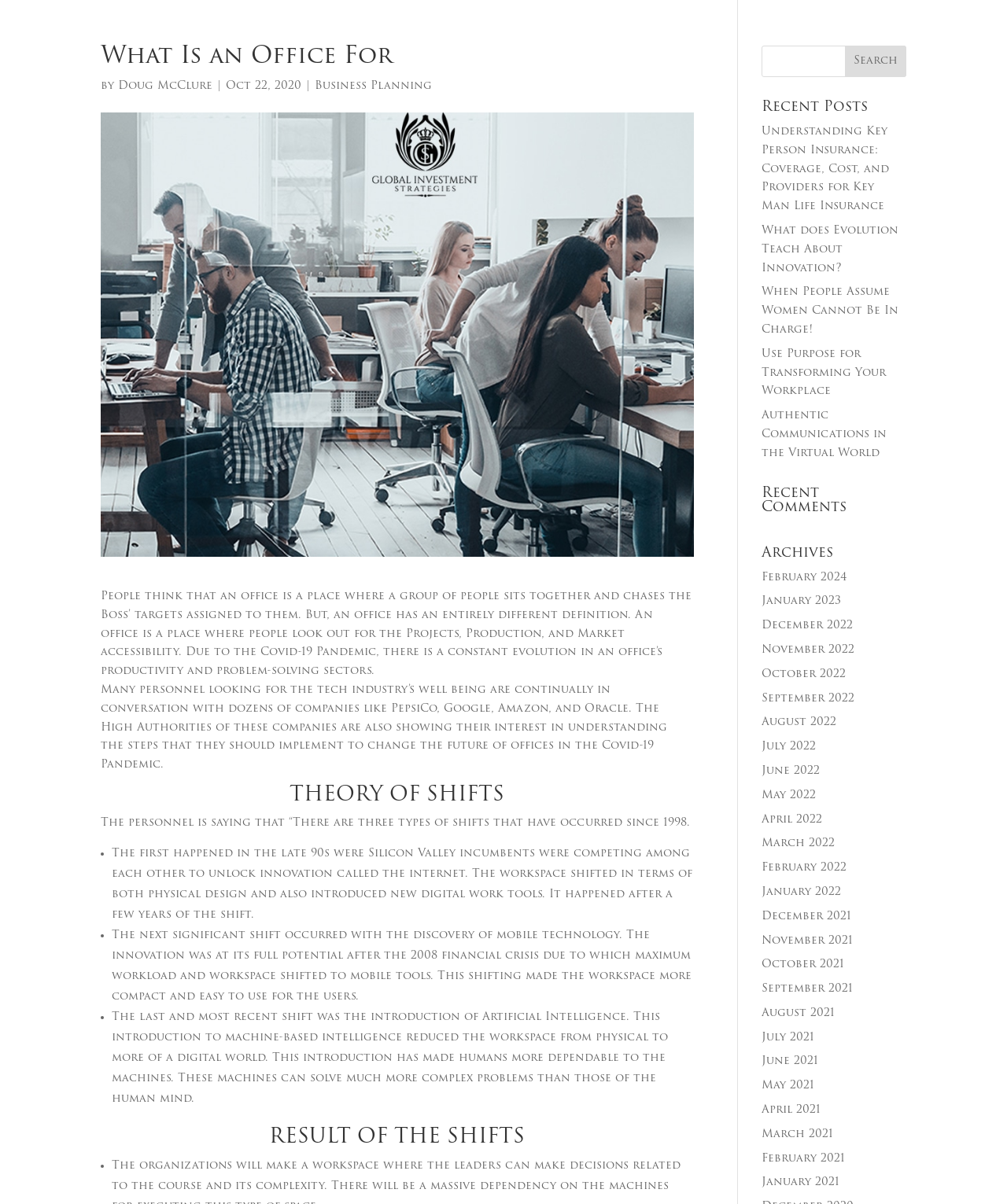Kindly determine the bounding box coordinates for the area that needs to be clicked to execute this instruction: "Search for a topic".

[0.756, 0.038, 0.9, 0.064]